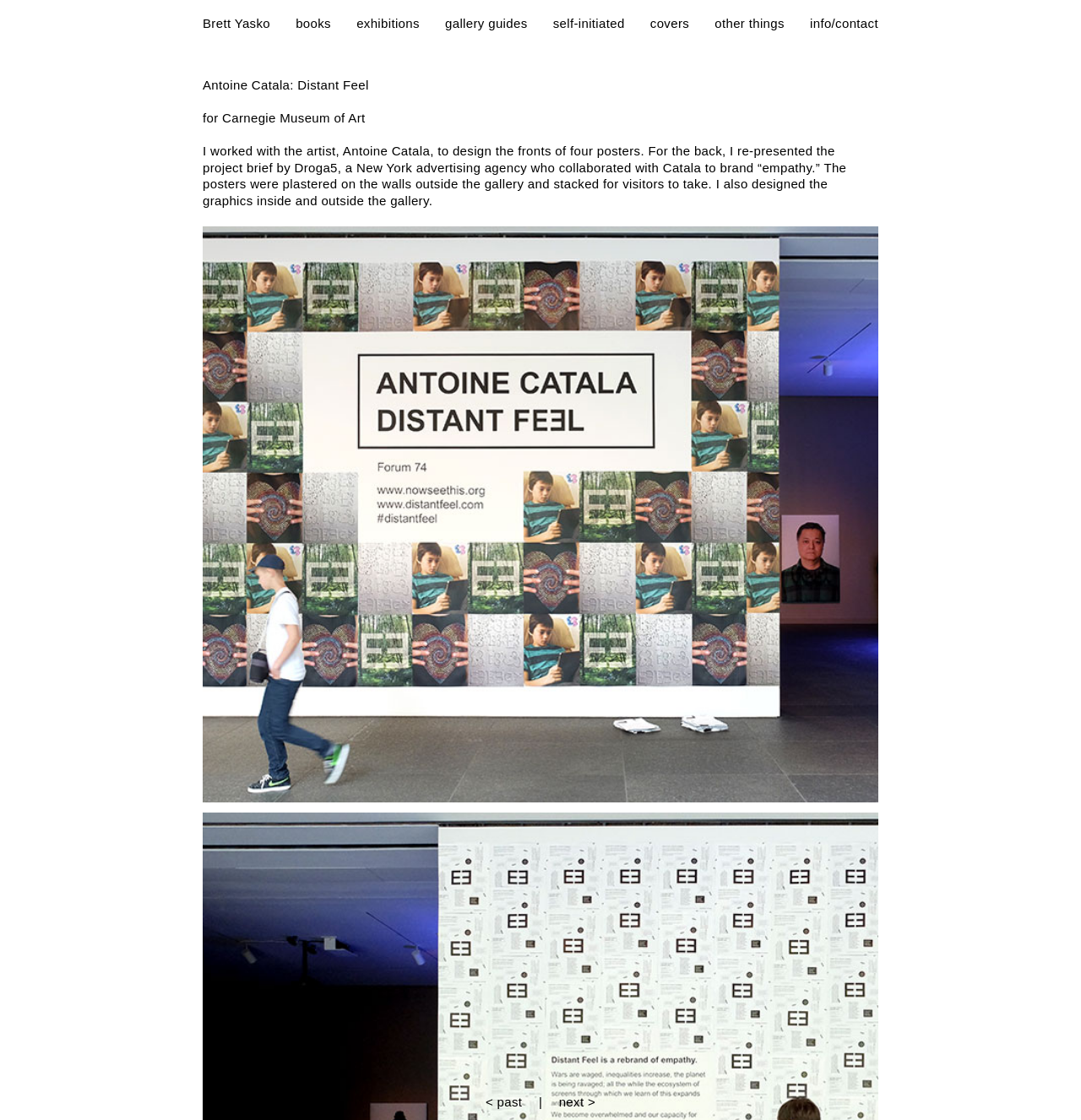Locate the UI element that matches the description Brett Yasko in the webpage screenshot. Return the bounding box coordinates in the format (top-left x, top-left y, bottom-right x, bottom-right y), with values ranging from 0 to 1.

[0.188, 0.014, 0.25, 0.027]